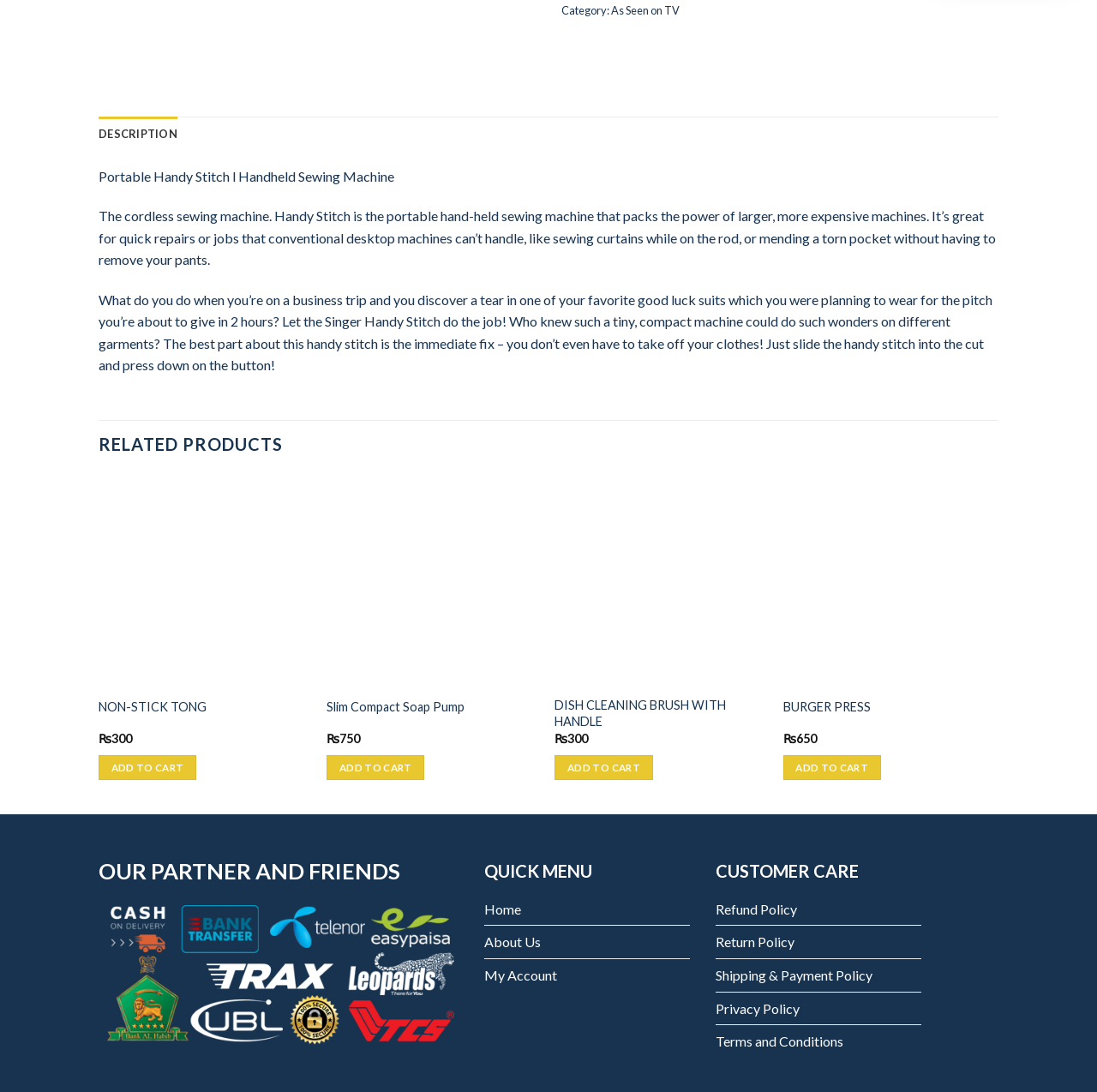Locate the bounding box coordinates of the area where you should click to accomplish the instruction: "View 'NON-STICK TONG' product details".

[0.09, 0.435, 0.282, 0.629]